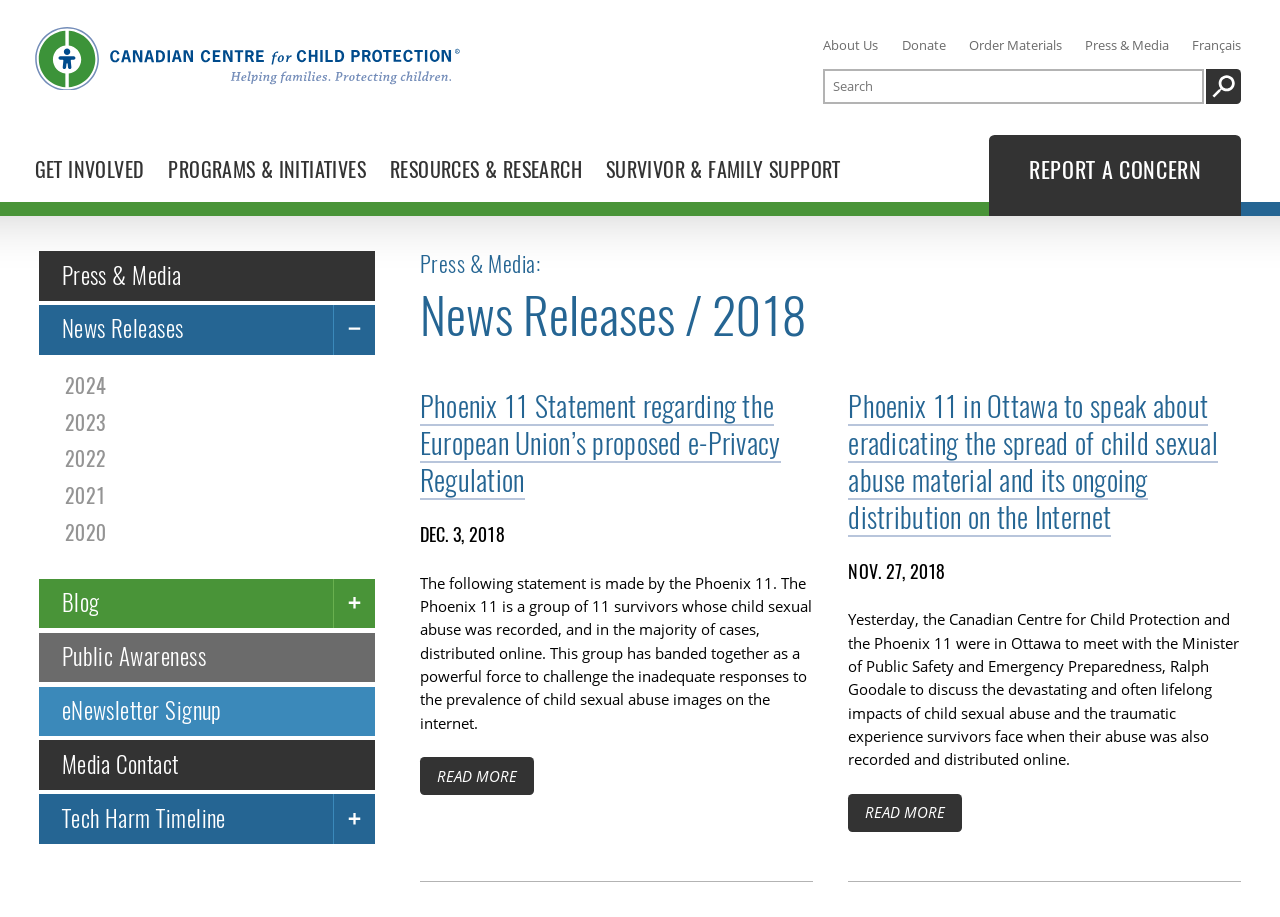Please predict the bounding box coordinates of the element's region where a click is necessary to complete the following instruction: "Follow EPC on Facebook". The coordinates should be represented by four float numbers between 0 and 1, i.e., [left, top, right, bottom].

None